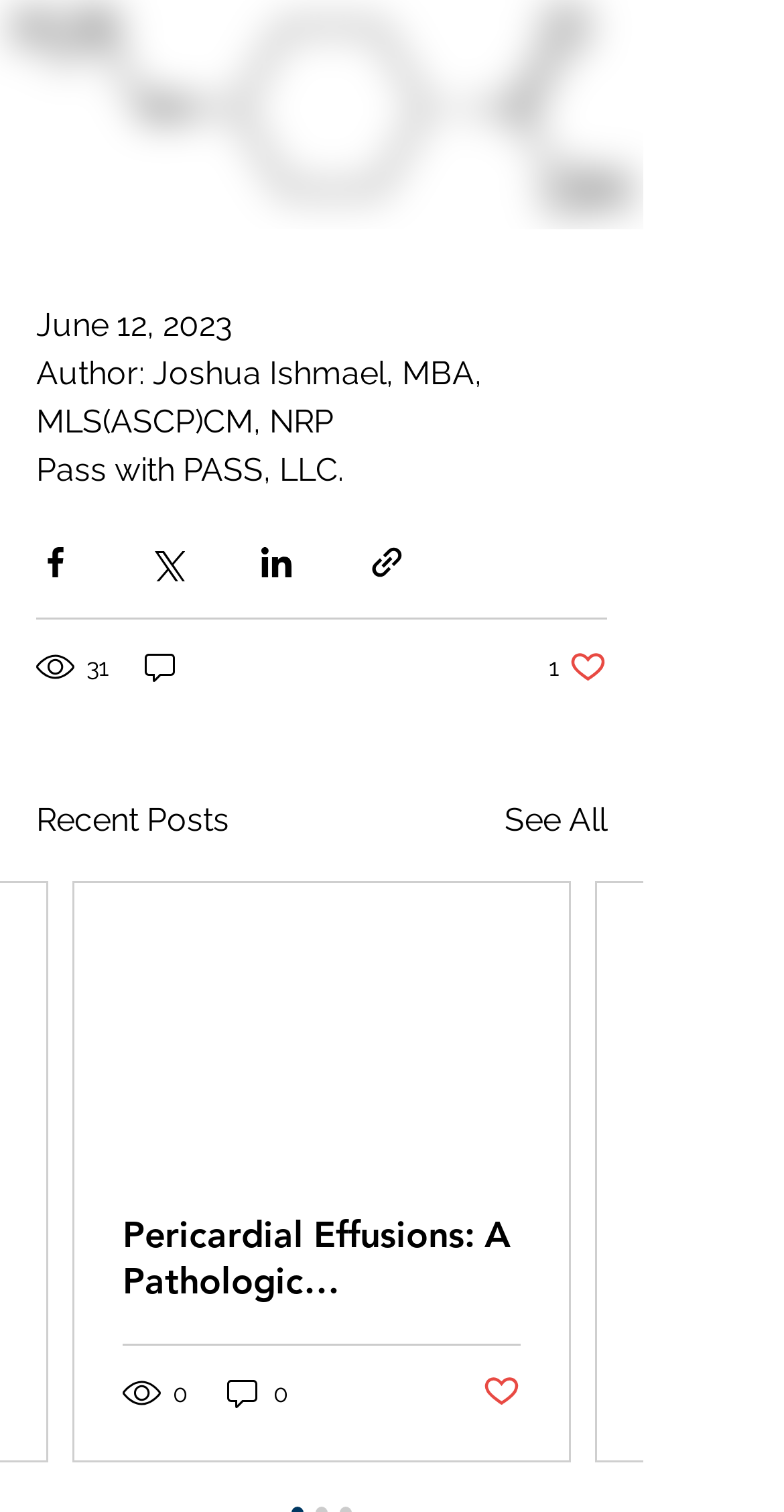From the screenshot, find the bounding box of the UI element matching this description: "See All". Supply the bounding box coordinates in the form [left, top, right, bottom], each a float between 0 and 1.

[0.644, 0.527, 0.774, 0.559]